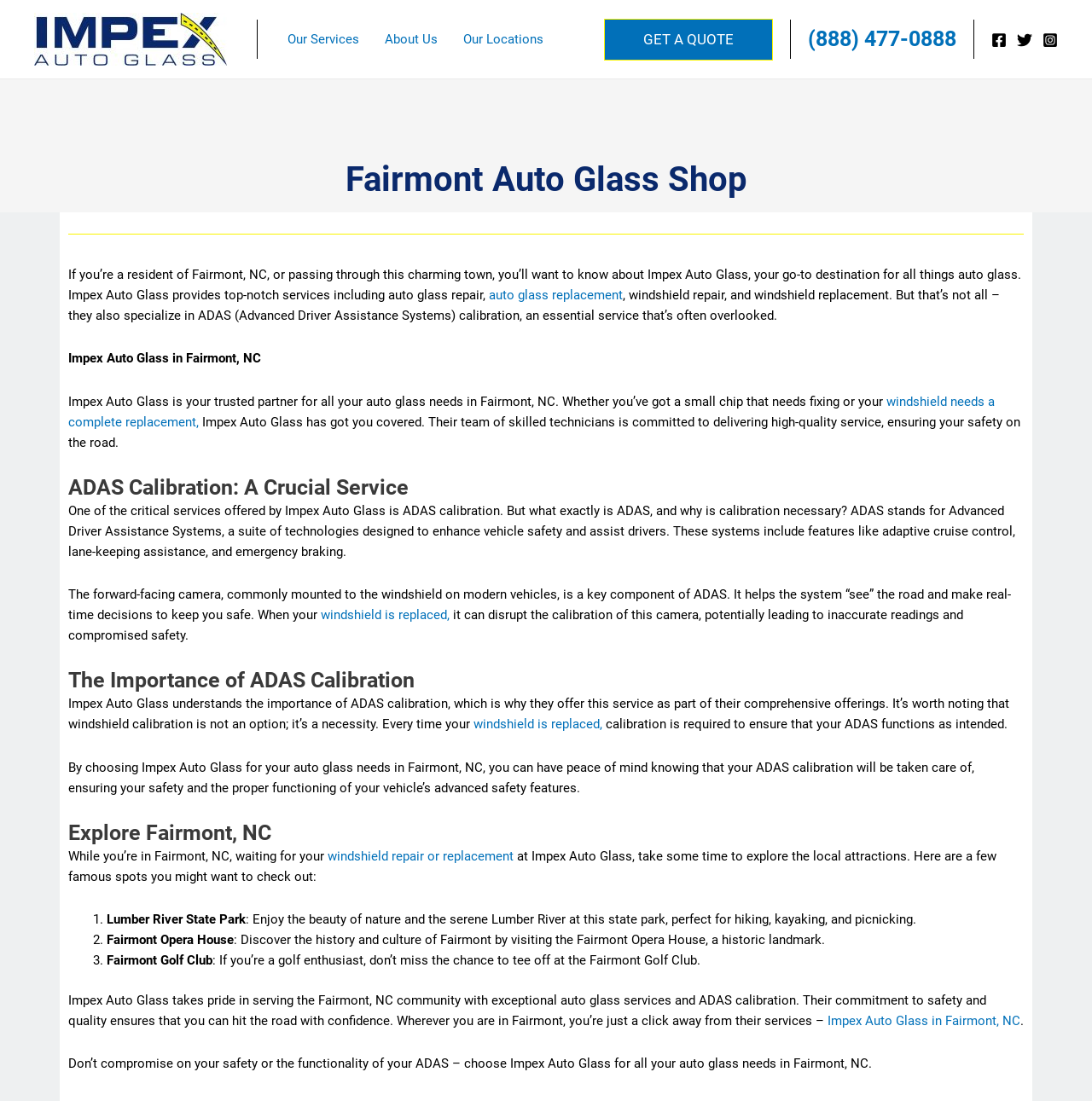Locate the bounding box coordinates of the area where you should click to accomplish the instruction: "Learn about auto glass replacement".

[0.448, 0.261, 0.57, 0.275]